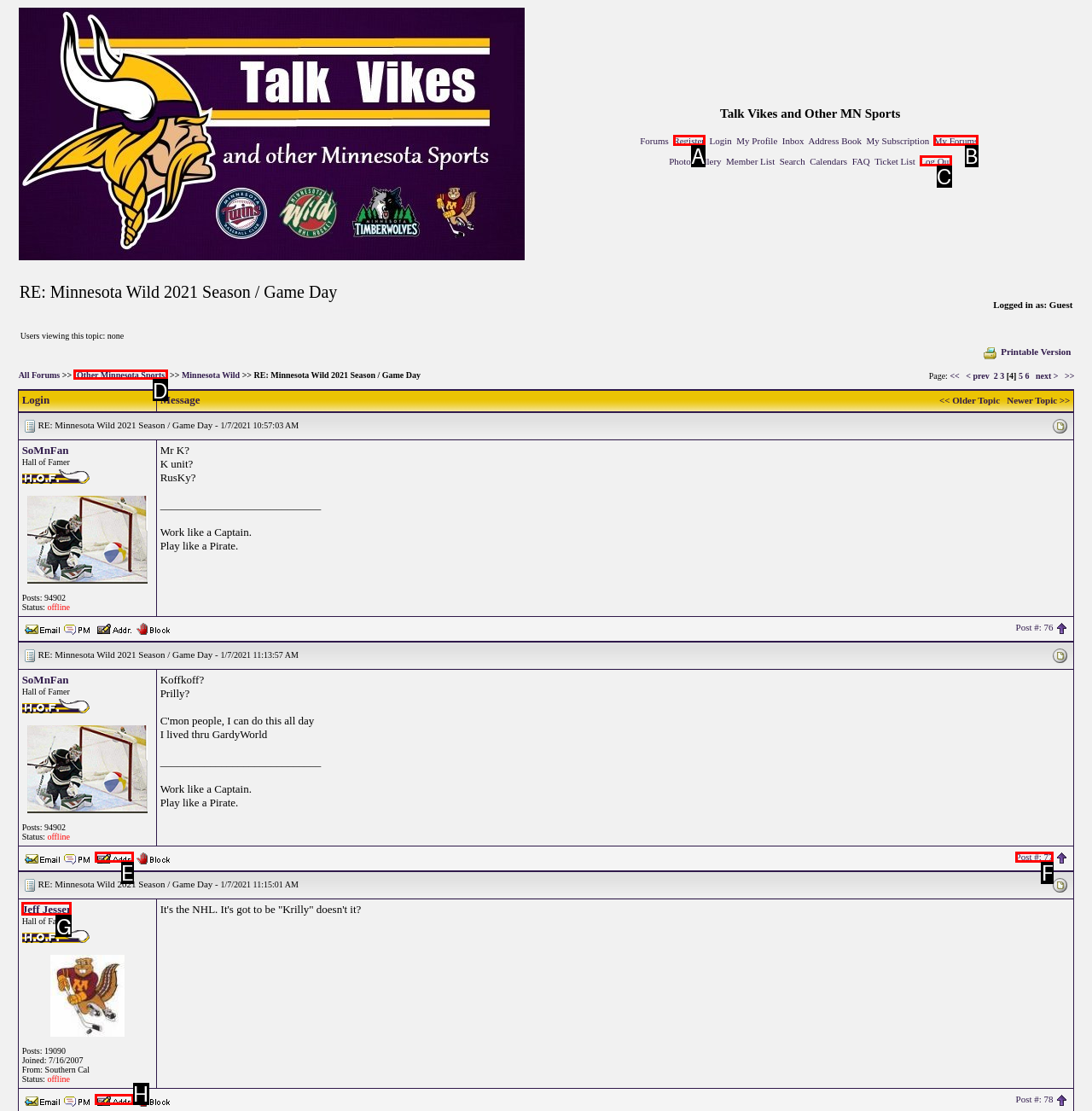Select the option that matches this description: Post #: 77
Answer by giving the letter of the chosen option.

F